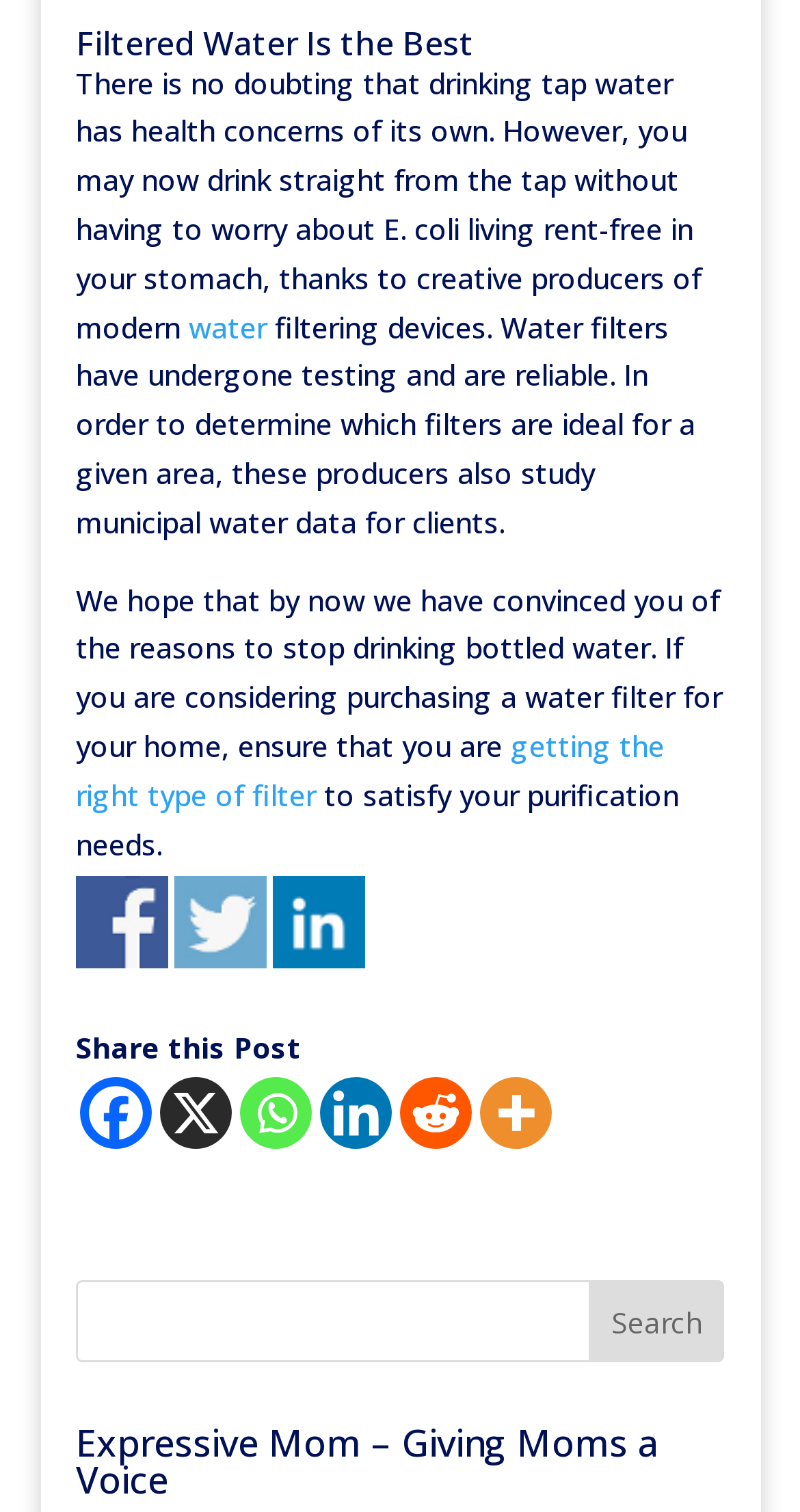Find the bounding box coordinates of the element's region that should be clicked in order to follow the given instruction: "Click the 'Search' button". The coordinates should consist of four float numbers between 0 and 1, i.e., [left, top, right, bottom].

[0.737, 0.847, 0.905, 0.901]